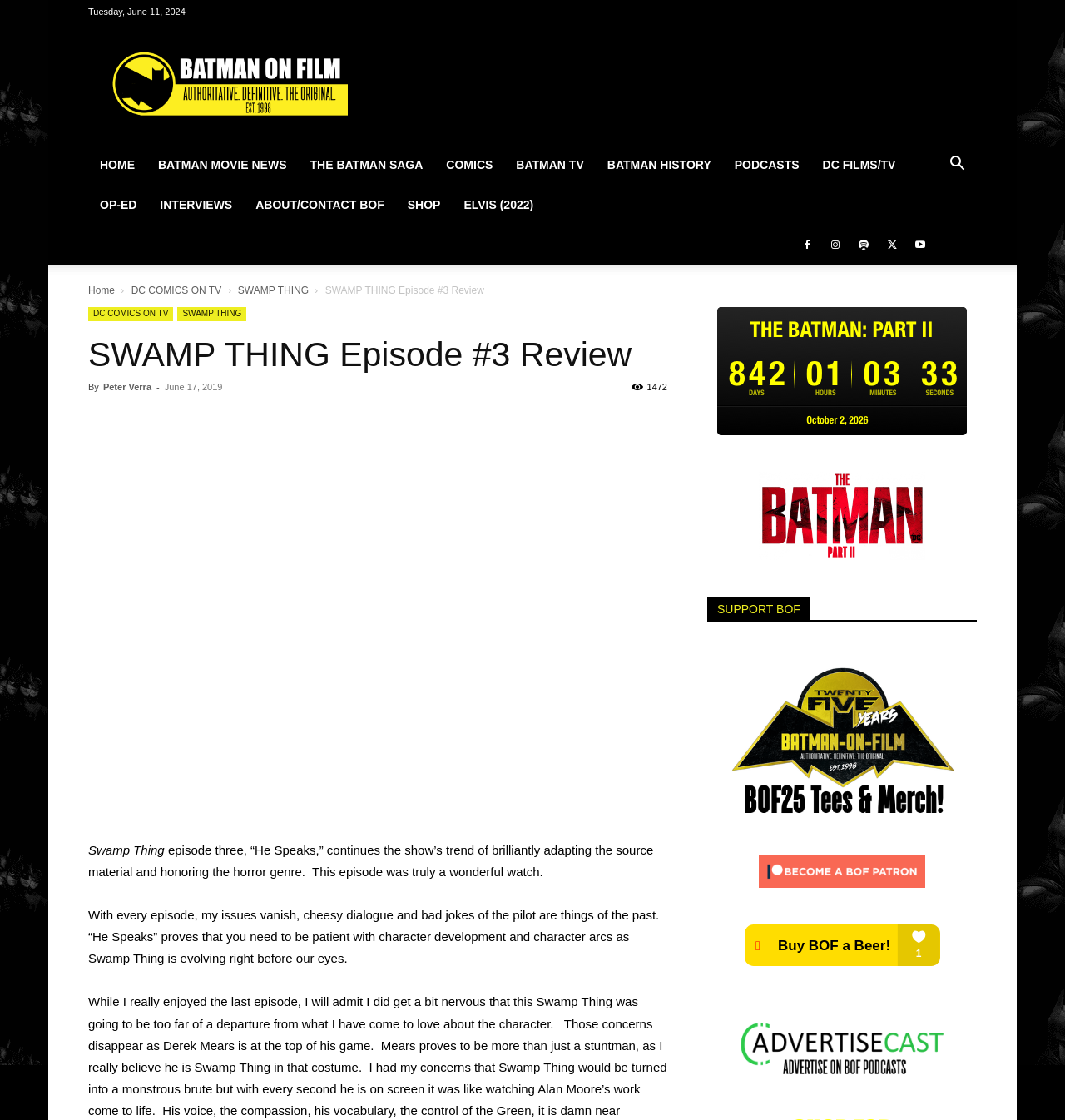How many comments are there on this review?
Please respond to the question with a detailed and well-explained answer.

I found the number of comments by looking at the static text element that says '1472' which is located below the heading 'SWAMP THING Episode #3 Review'.